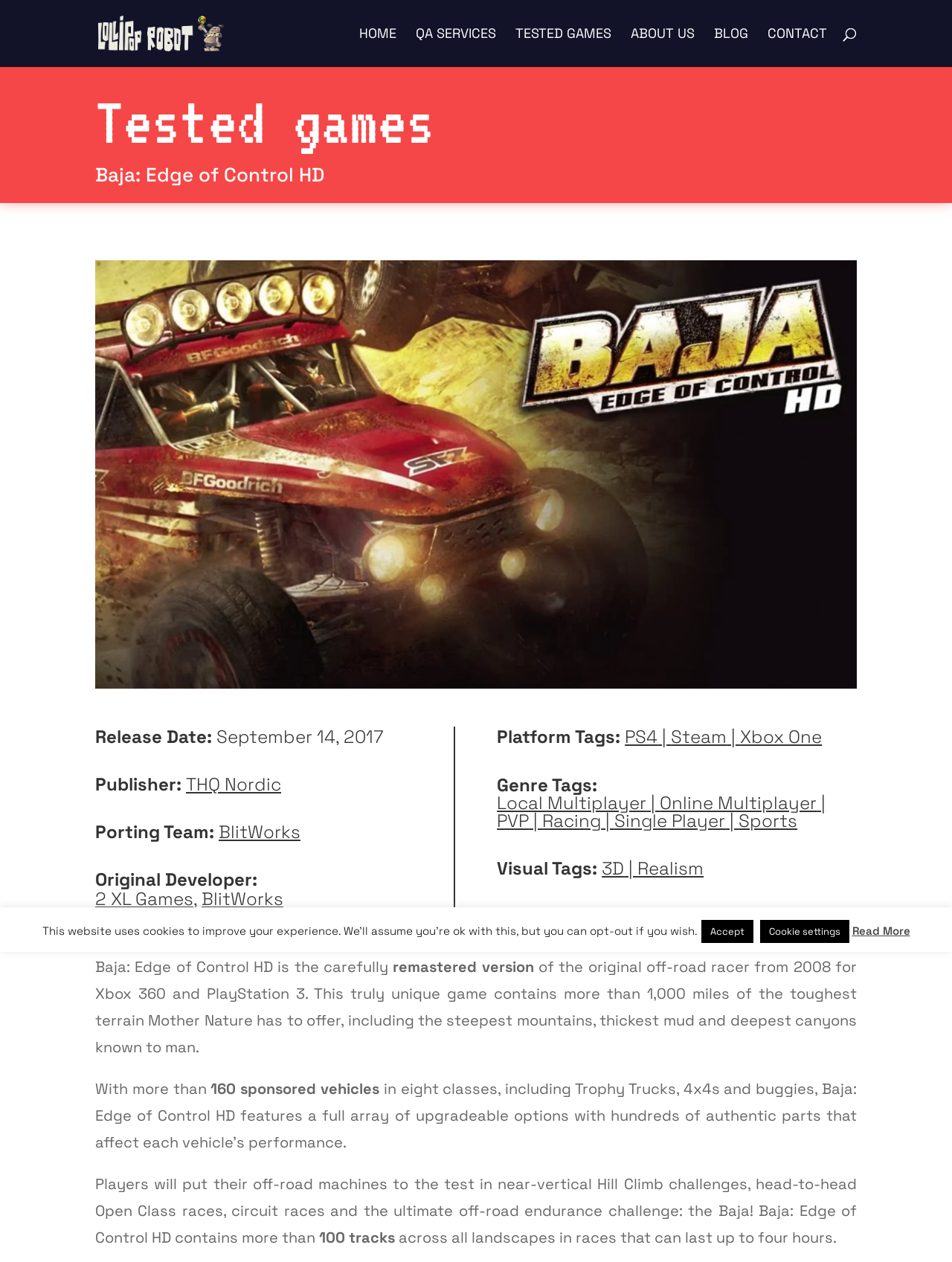Please answer the following question using a single word or phrase: 
What is the publisher of the game?

THQ Nordic